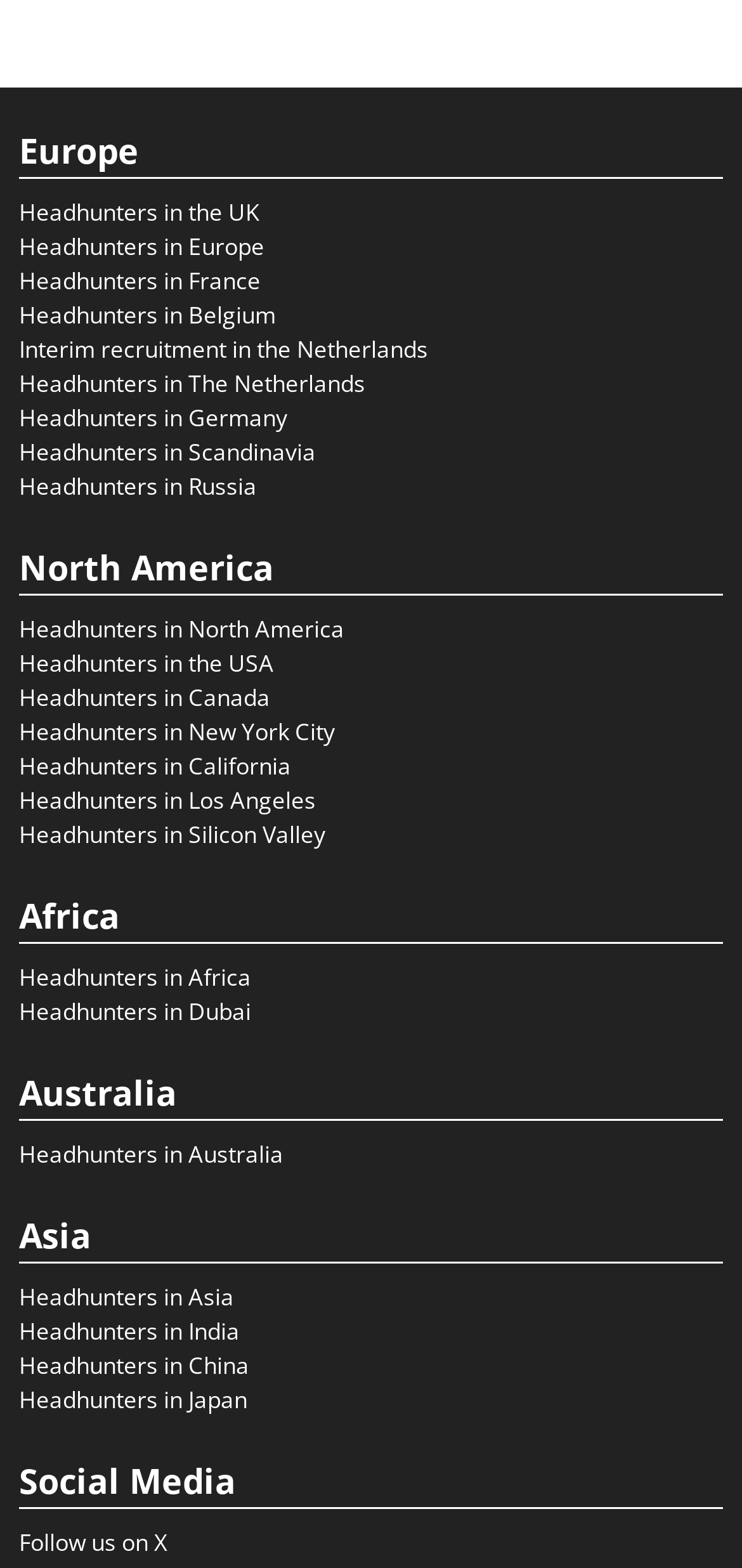Locate the bounding box coordinates of the area where you should click to accomplish the instruction: "View Headhunters in Asia".

[0.026, 0.816, 0.315, 0.837]